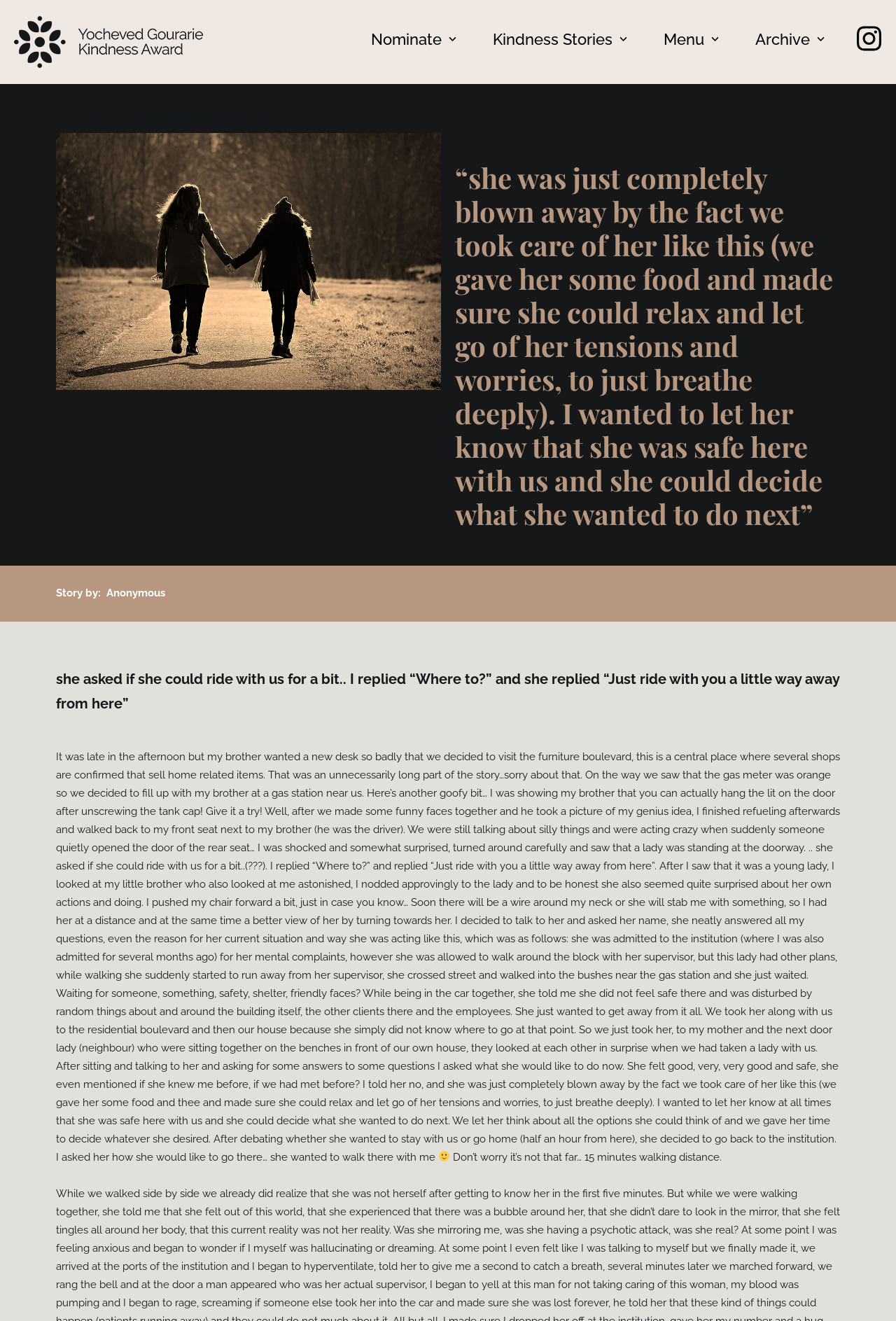Locate the bounding box of the UI element described in the following text: "Archive".

[0.823, 0.016, 0.94, 0.043]